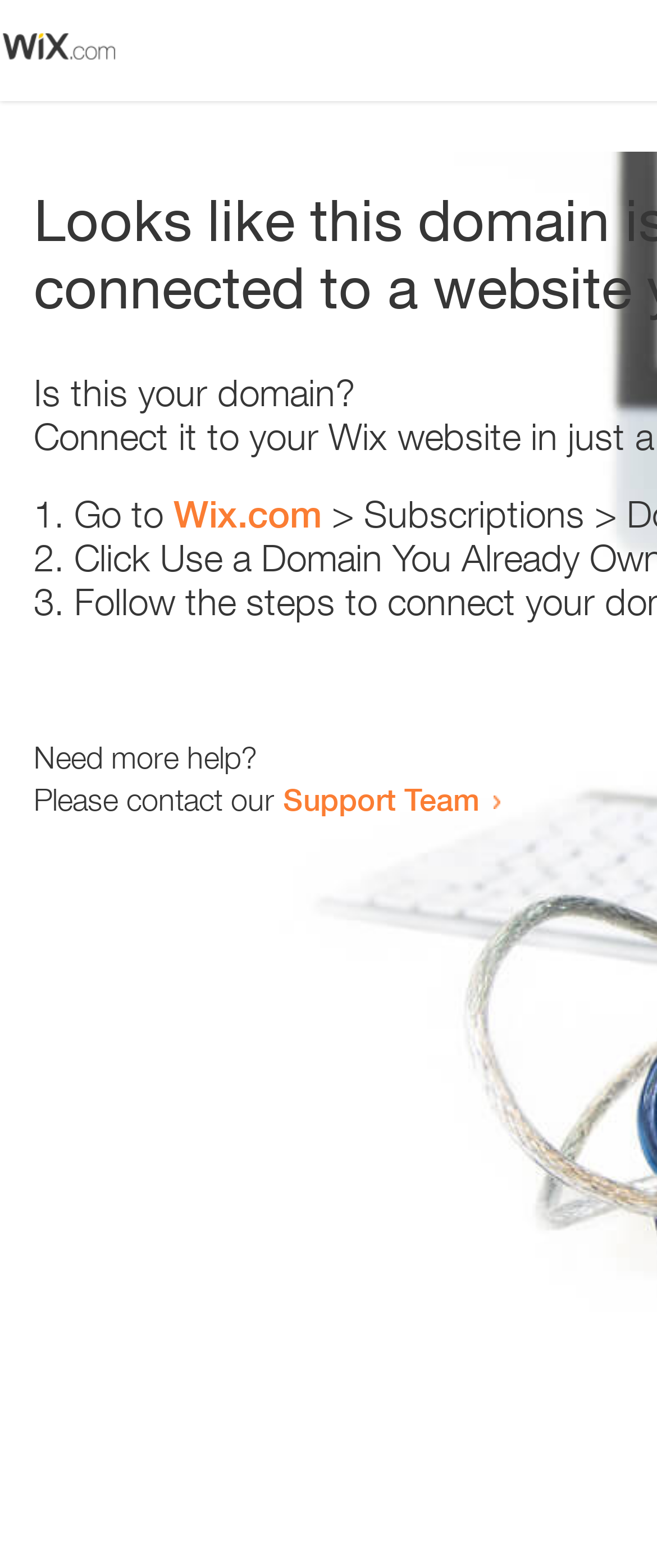What is the text above the first list marker?
Using the screenshot, give a one-word or short phrase answer.

Is this your domain?